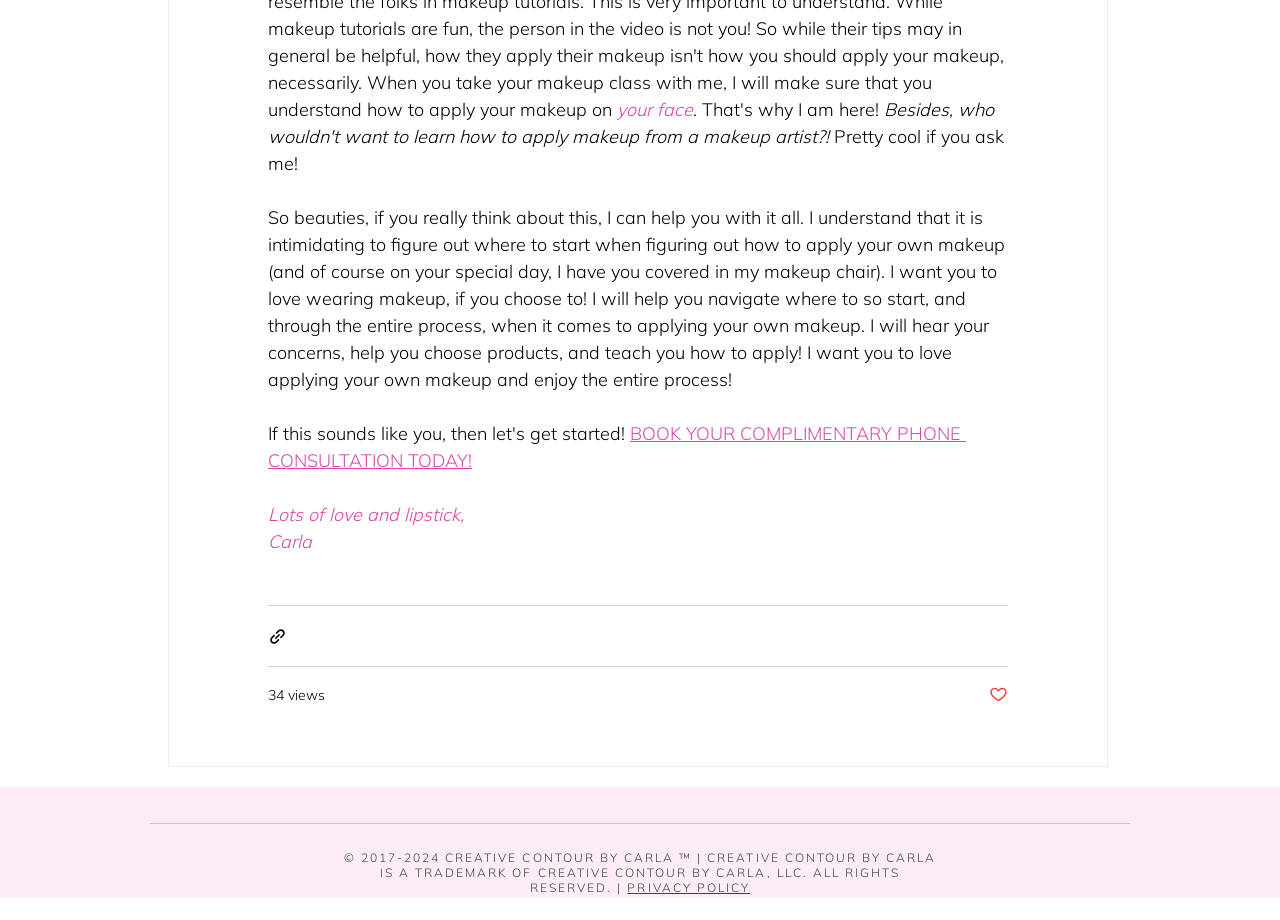Respond concisely with one word or phrase to the following query:
What is the author's name?

Carla